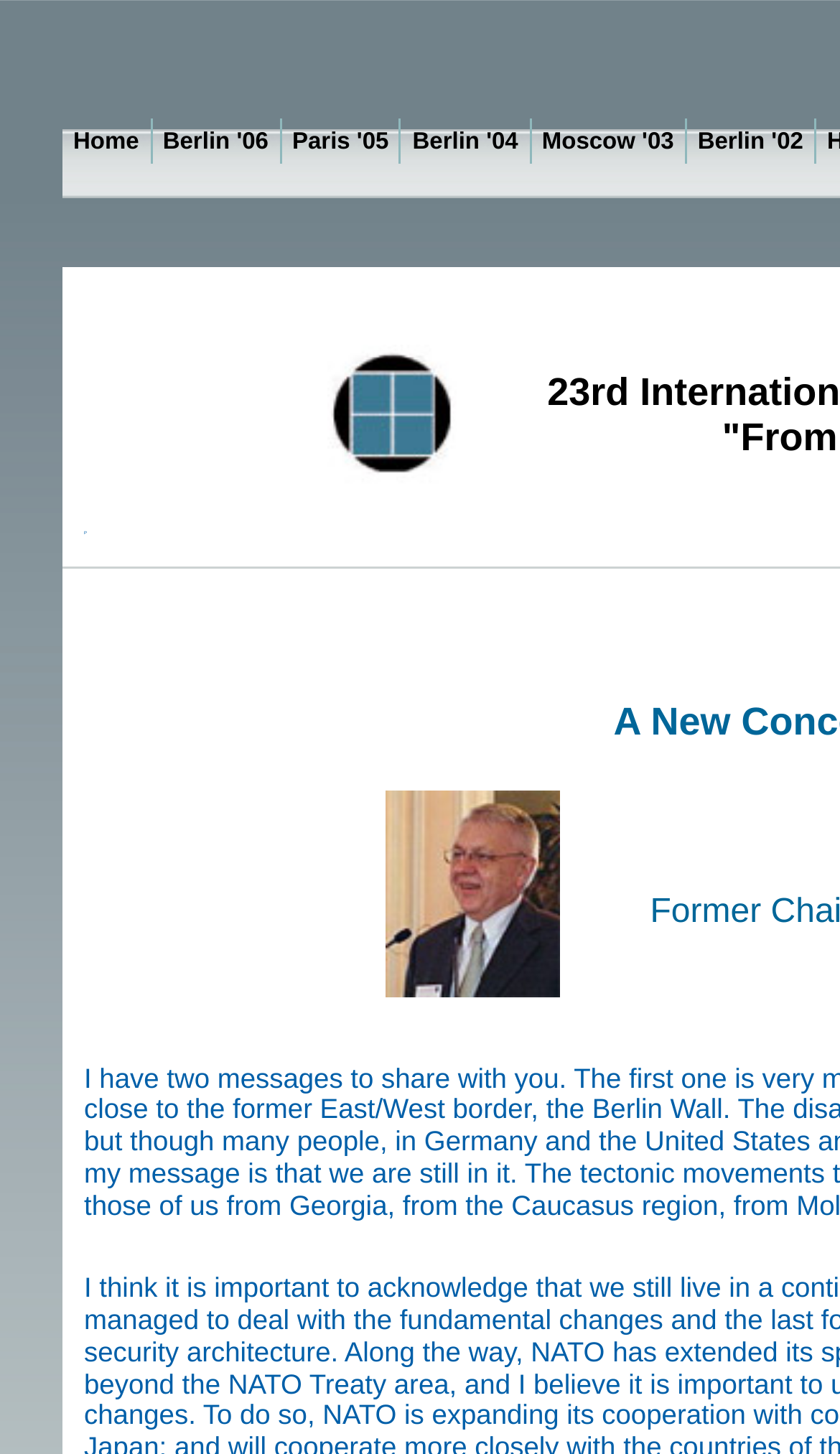Identify the bounding box coordinates for the UI element that matches this description: "Barco eGFX Home Read Station".

None